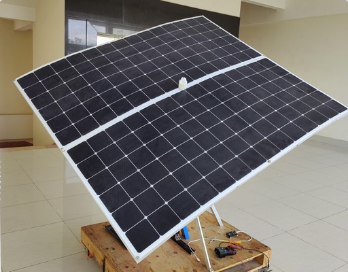What is the arrangement of the solar cells?
Use the screenshot to answer the question with a single word or phrase.

Grid pattern